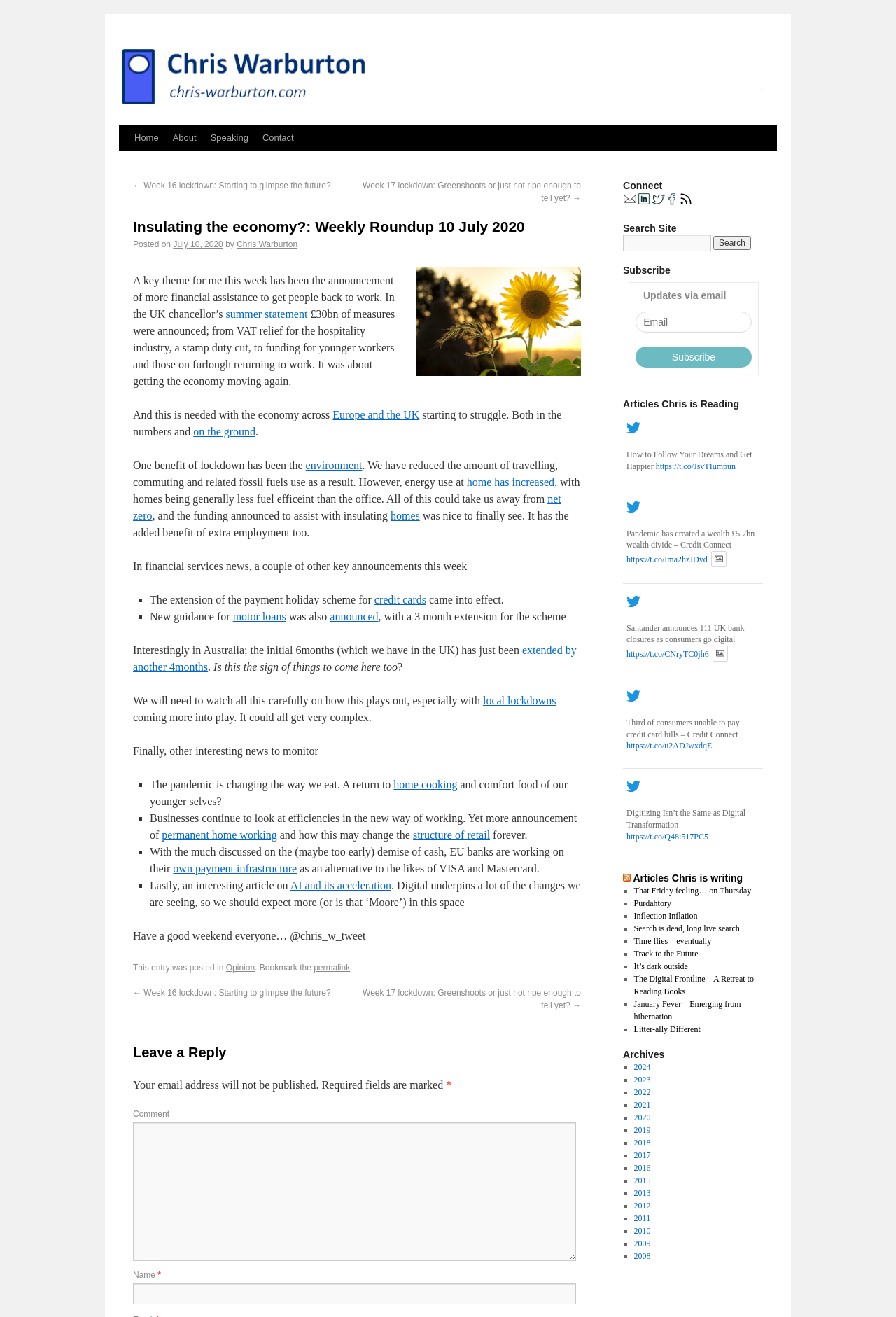What is the author of this weekly roundup?
Please give a detailed answer to the question using the information shown in the image.

The author of this weekly roundup is 'Chris Warburton' which is mentioned in the link element with bounding box coordinates [0.264, 0.182, 0.332, 0.189]